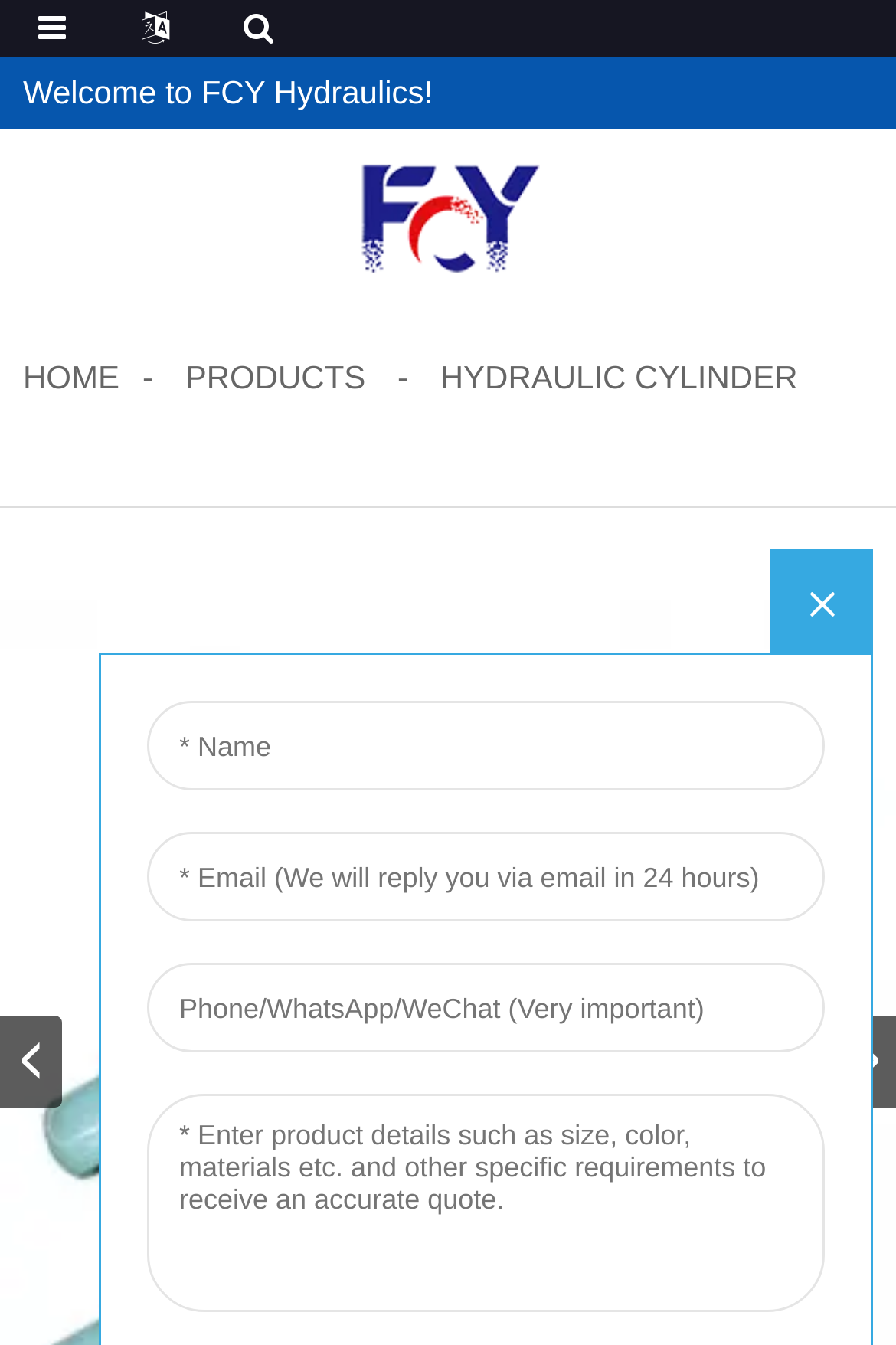Please determine the bounding box coordinates for the UI element described here. Use the format (top-left x, top-left y, bottom-right x, bottom-right y) with values bounded between 0 and 1: aria-label="Previous slide"

[0.0, 0.754, 0.069, 0.823]